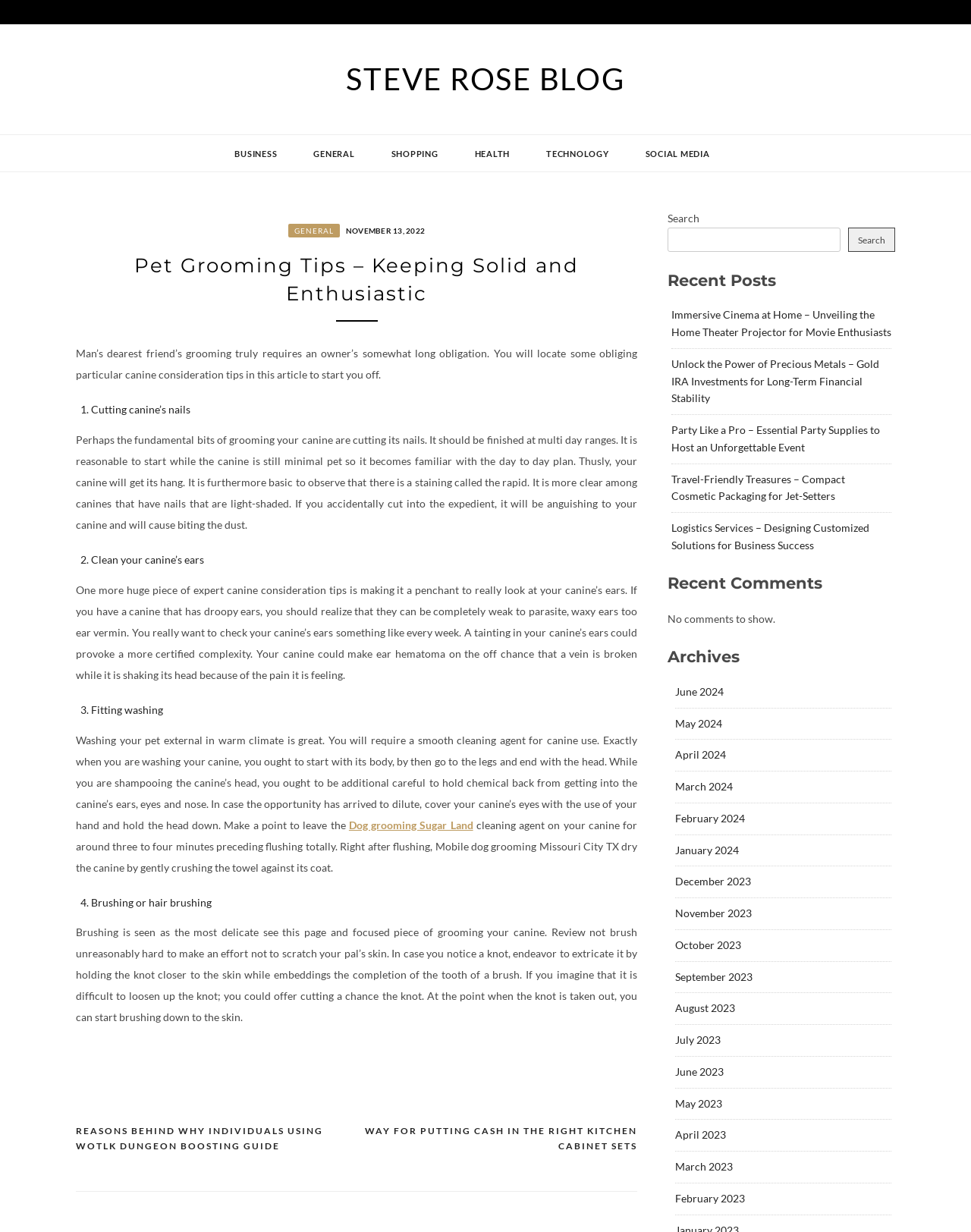Provide a one-word or brief phrase answer to the question:
How often should I check my dog's ears?

Every week